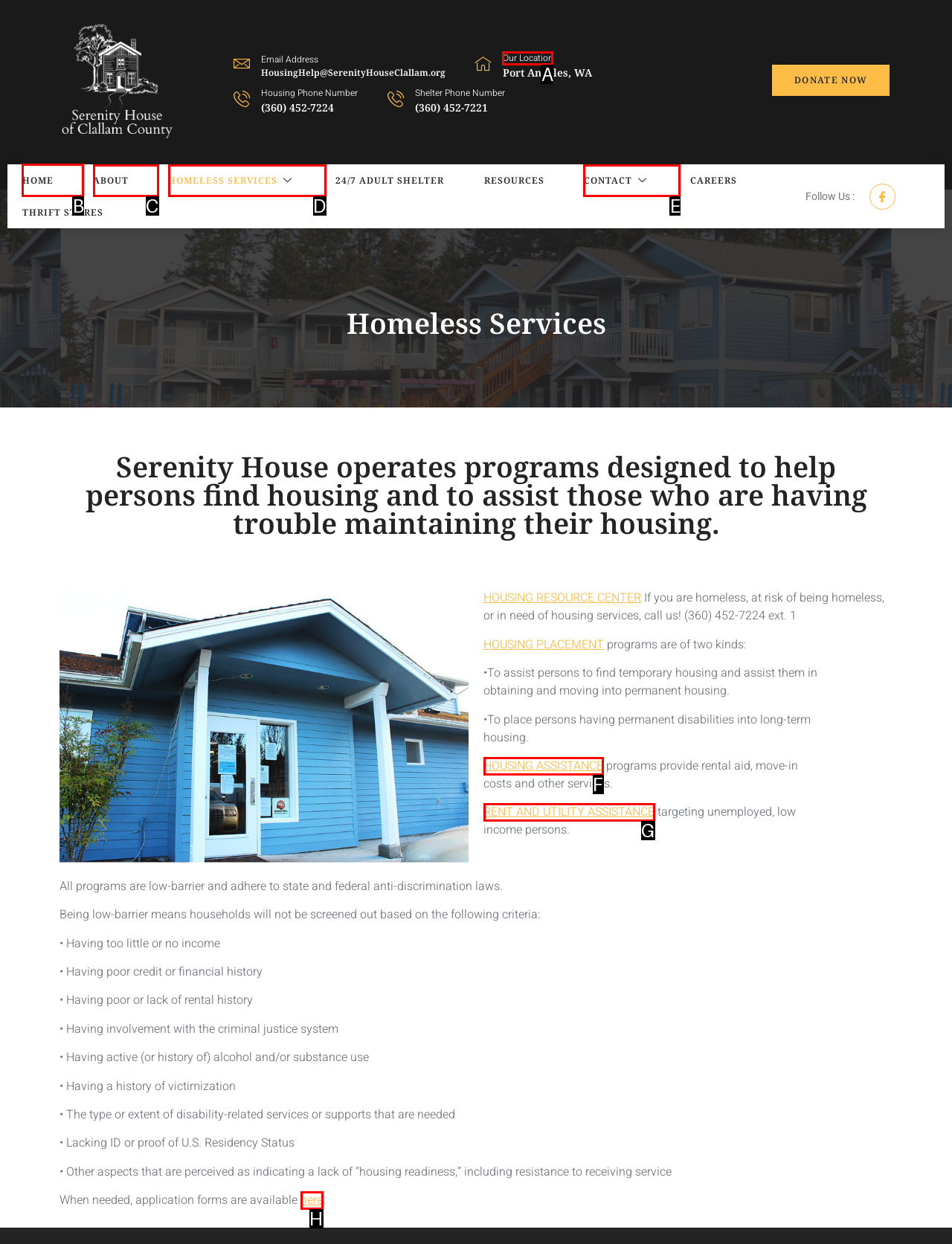Pick the option that should be clicked to perform the following task: Visit Home
Answer with the letter of the selected option from the available choices.

B